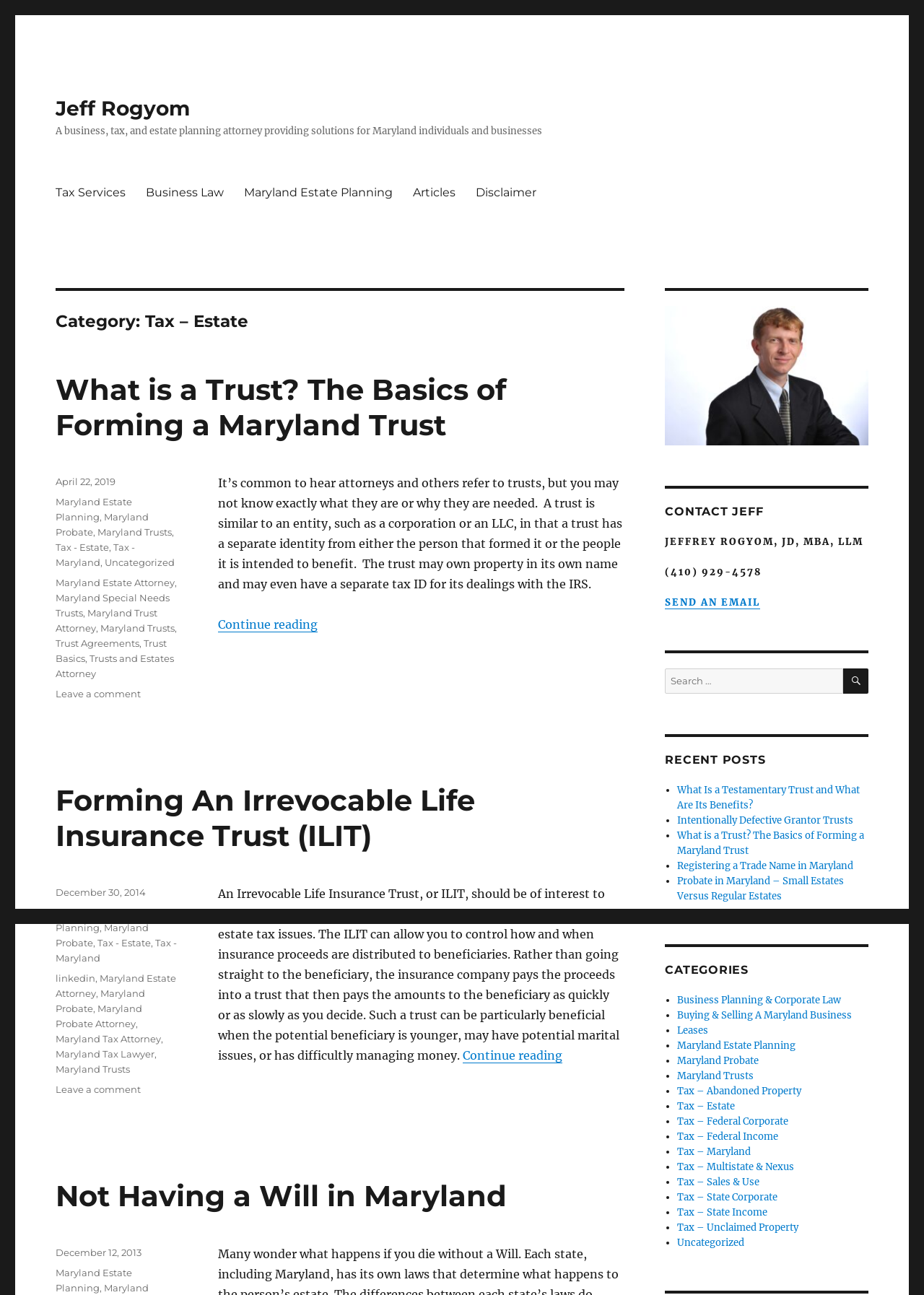Please answer the following query using a single word or phrase: 
What is the purpose of an Irrevocable Life Insurance Trust (ILIT)?

Control insurance proceeds distribution